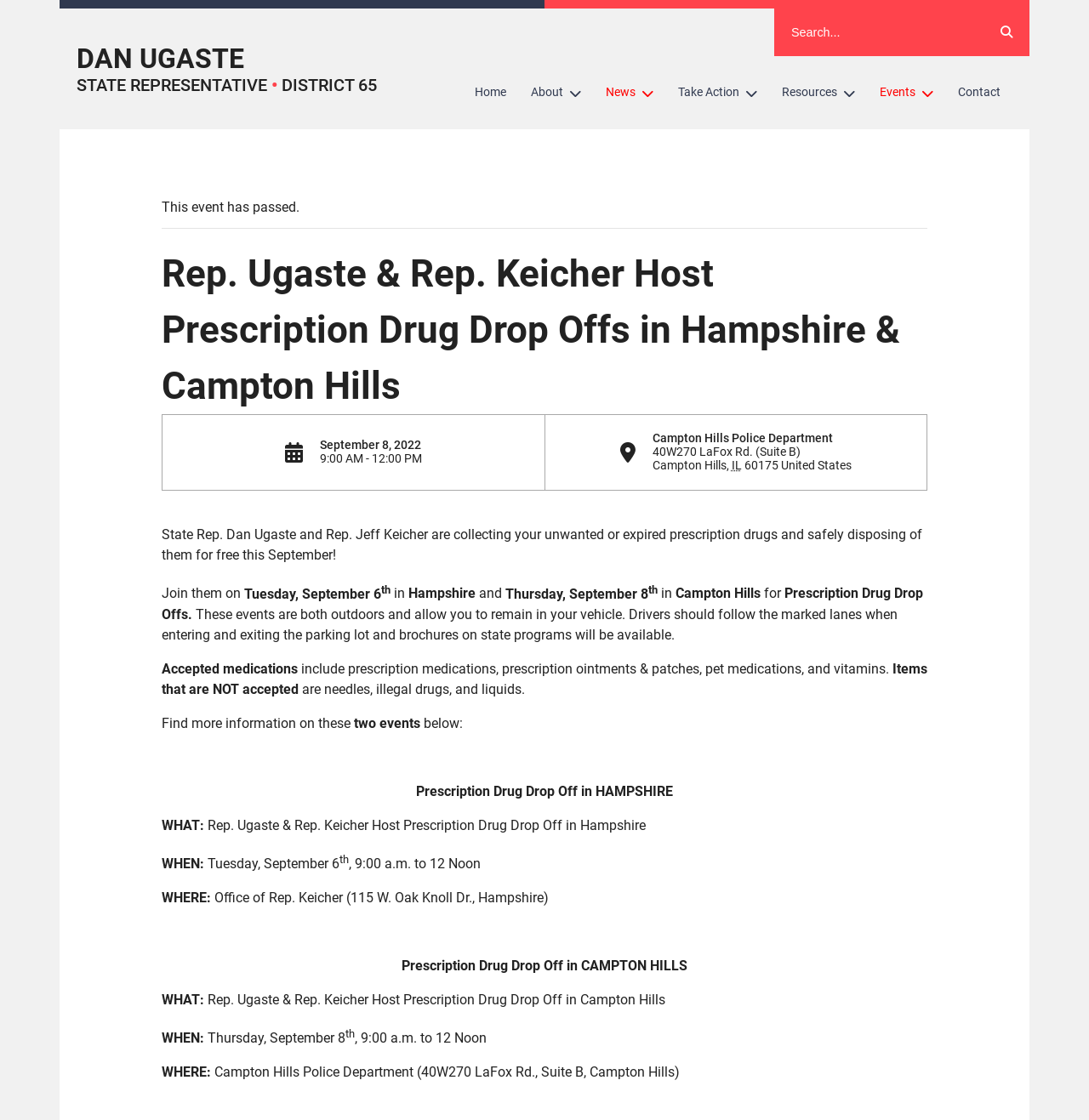What time does the event start in Campton Hills?
Look at the image and answer the question with a single word or phrase.

9:00 a.m.